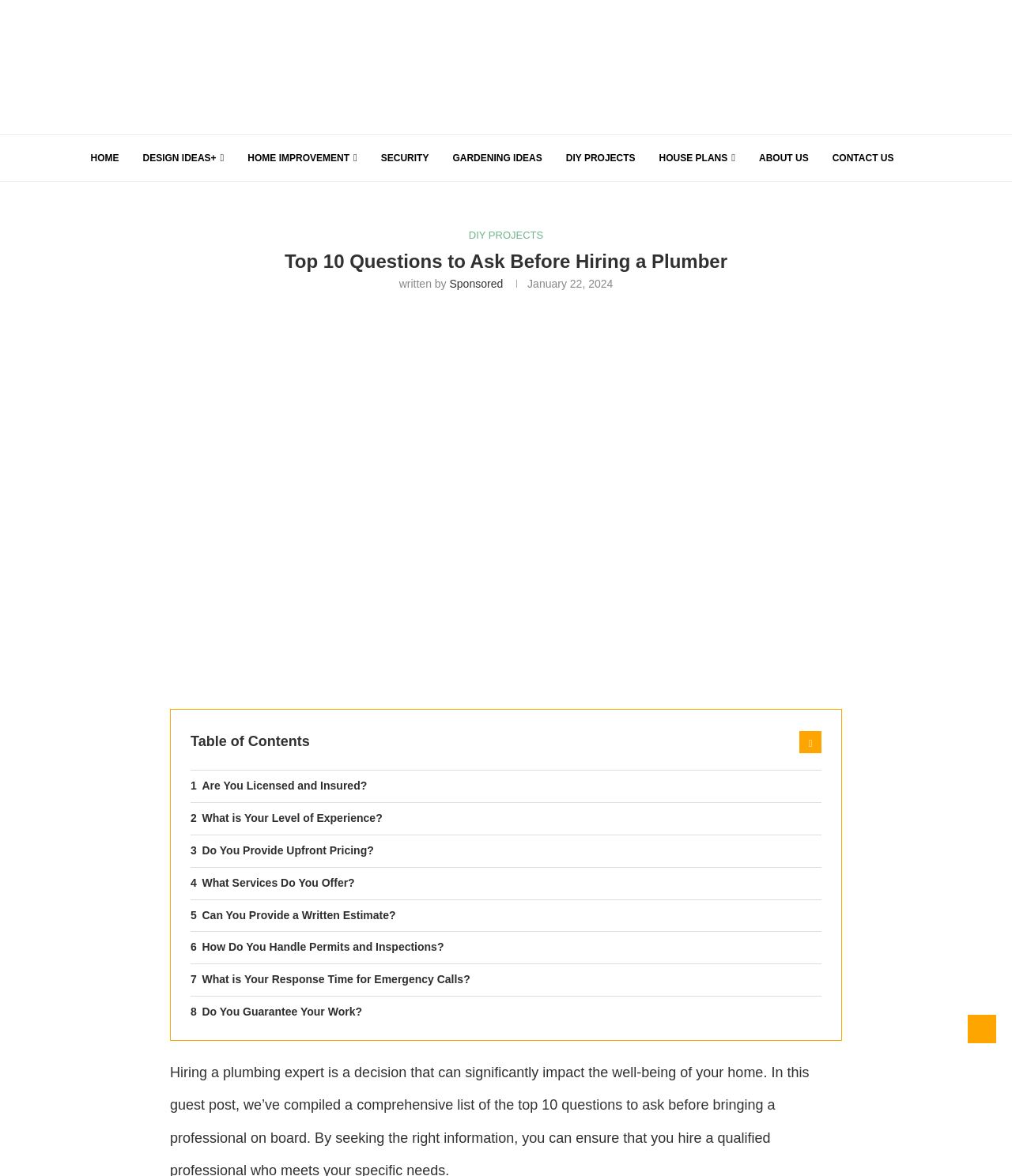Find the bounding box coordinates for the area that should be clicked to accomplish the instruction: "View the 'Table of Contents'".

[0.188, 0.624, 0.306, 0.637]